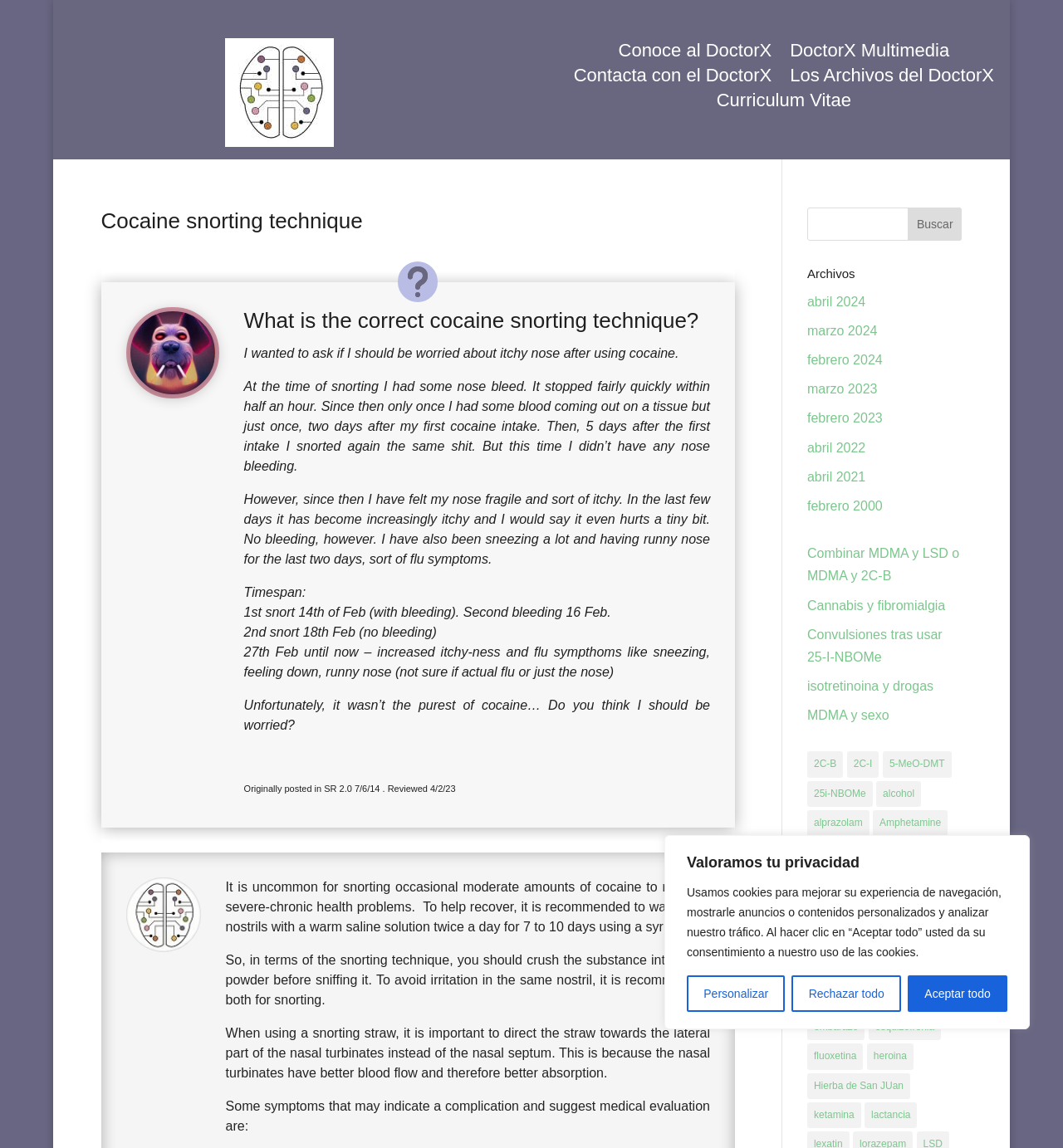Identify and provide the bounding box coordinates of the UI element described: "MDMA y sexo". The coordinates should be formatted as [left, top, right, bottom], with each number being a float between 0 and 1.

[0.759, 0.617, 0.836, 0.629]